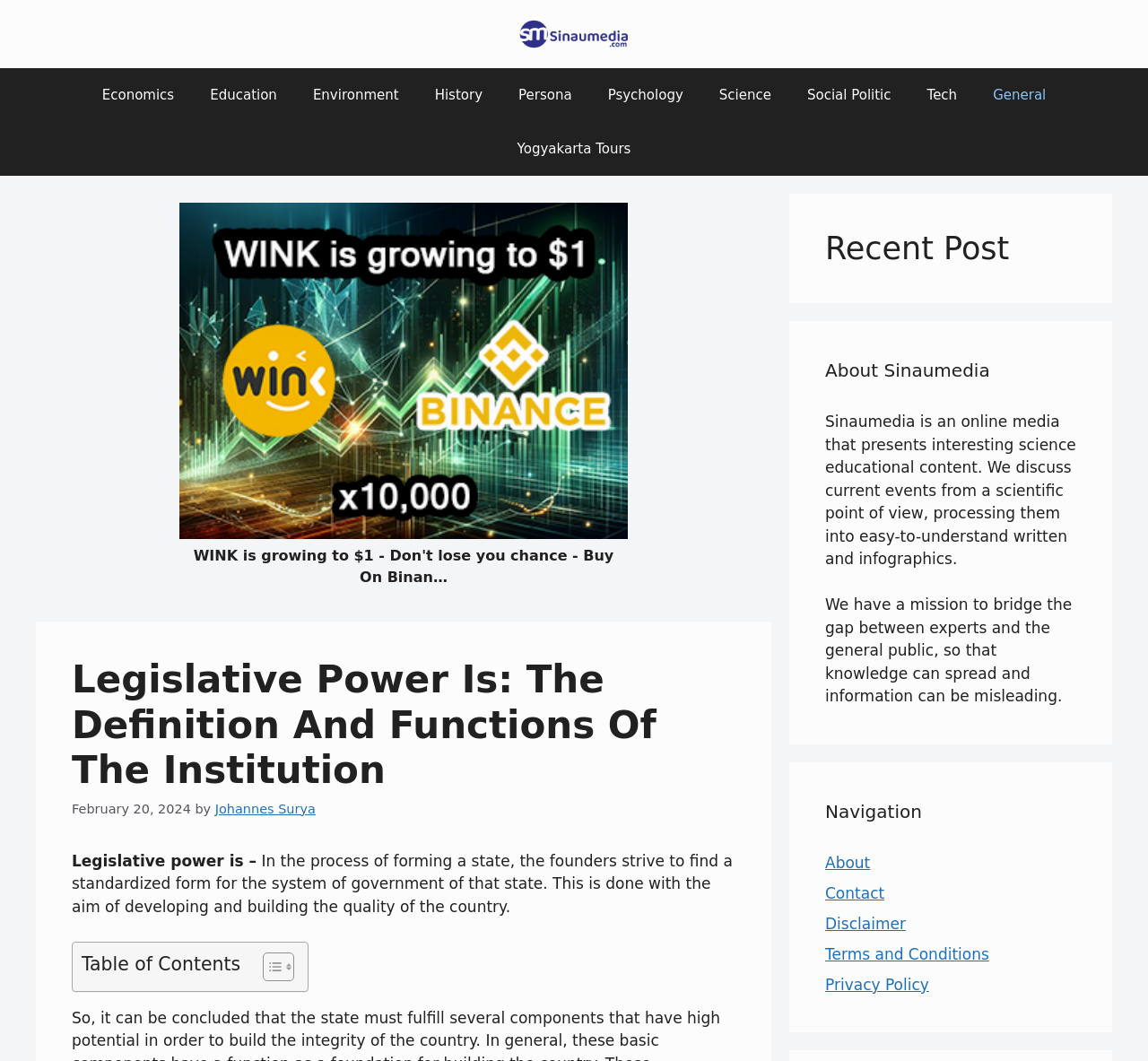Please find the bounding box coordinates of the element's region to be clicked to carry out this instruction: "Go to the Economics page".

[0.073, 0.065, 0.167, 0.115]